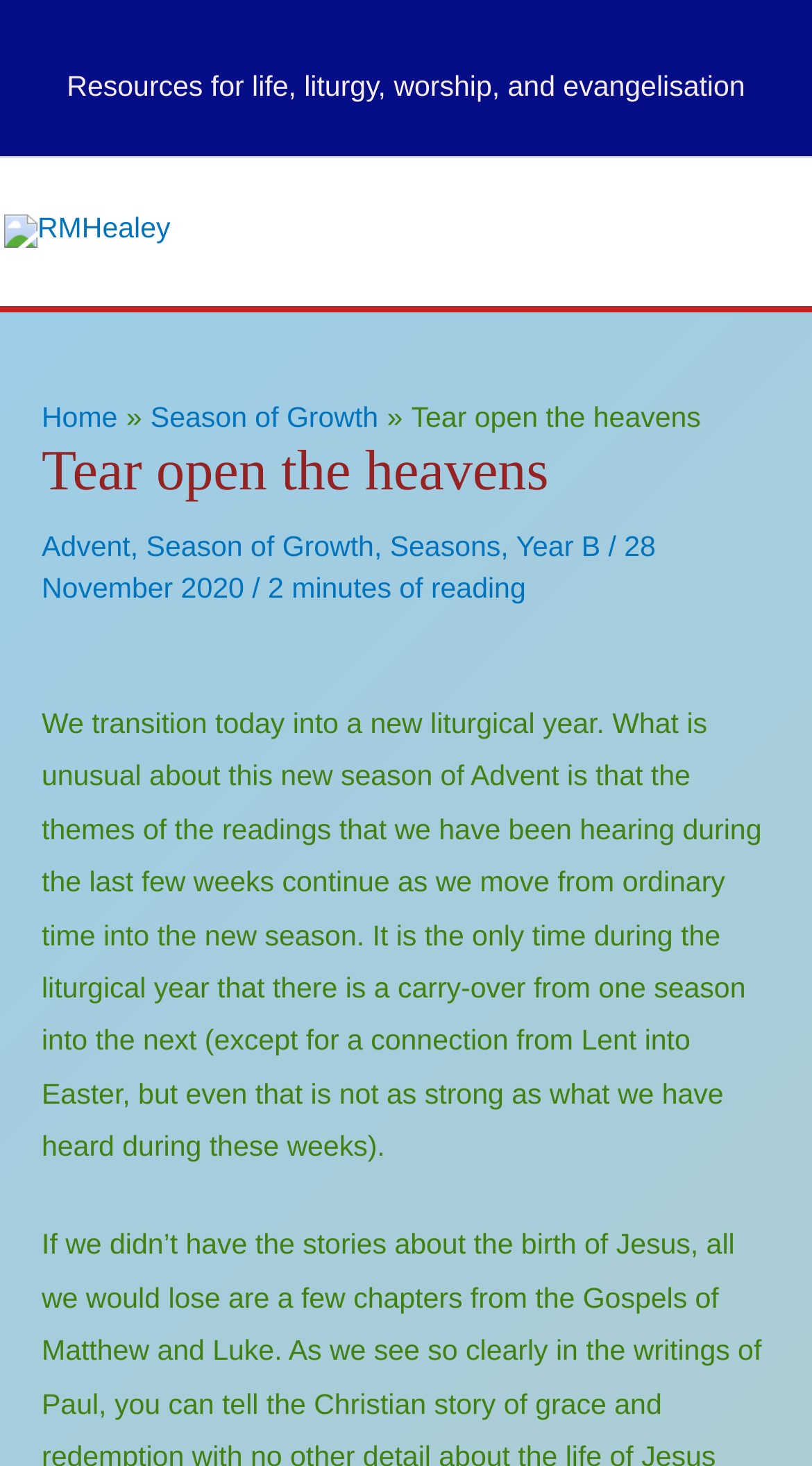Bounding box coordinates are specified in the format (top-left x, top-left y, bottom-right x, bottom-right y). All values are floating point numbers bounded between 0 and 1. Please provide the bounding box coordinate of the region this sentence describes: Year B

[0.635, 0.362, 0.739, 0.383]